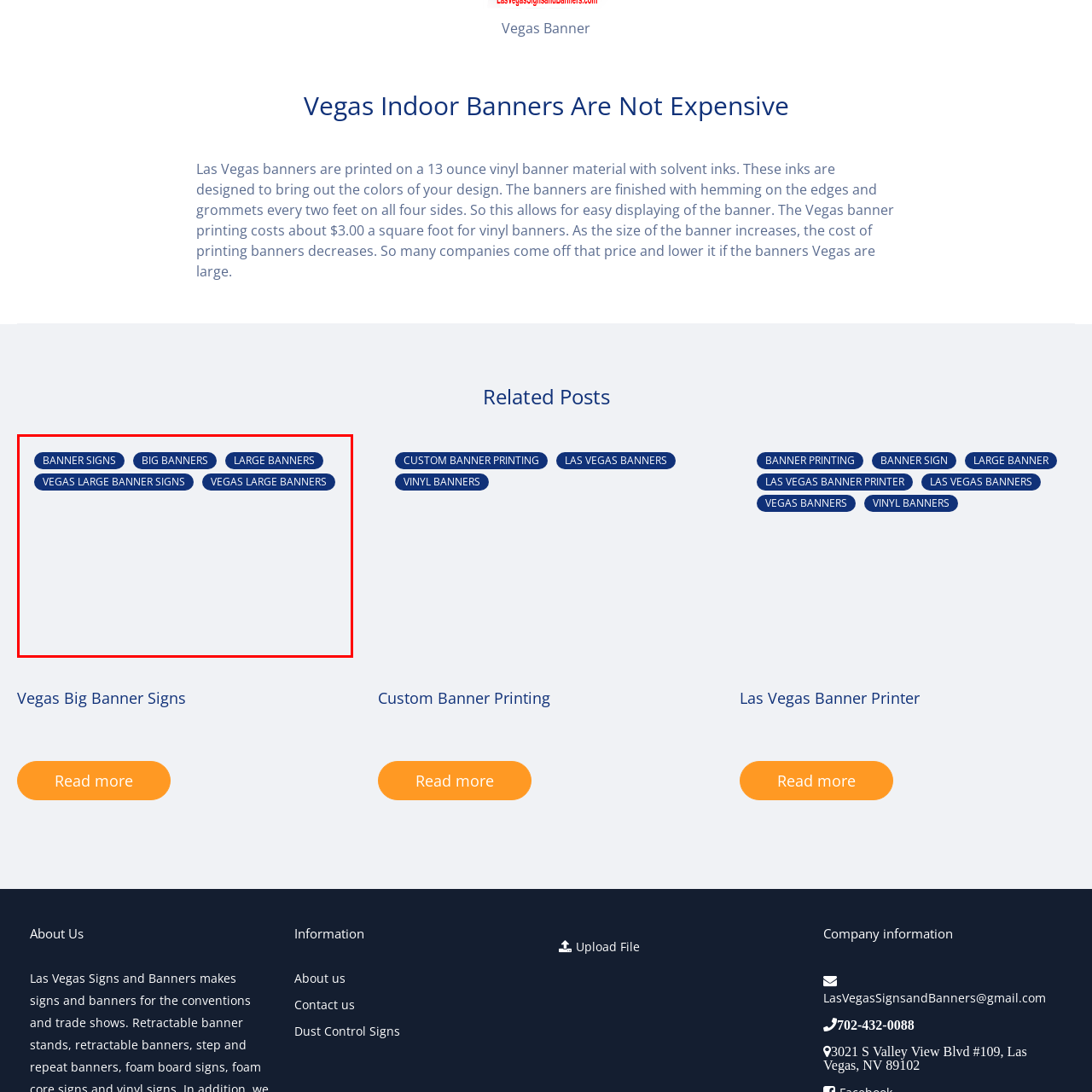Look closely at the image surrounded by the red box, What is the purpose of this interactive element? Give your answer as a single word or phrase.

Navigation tool